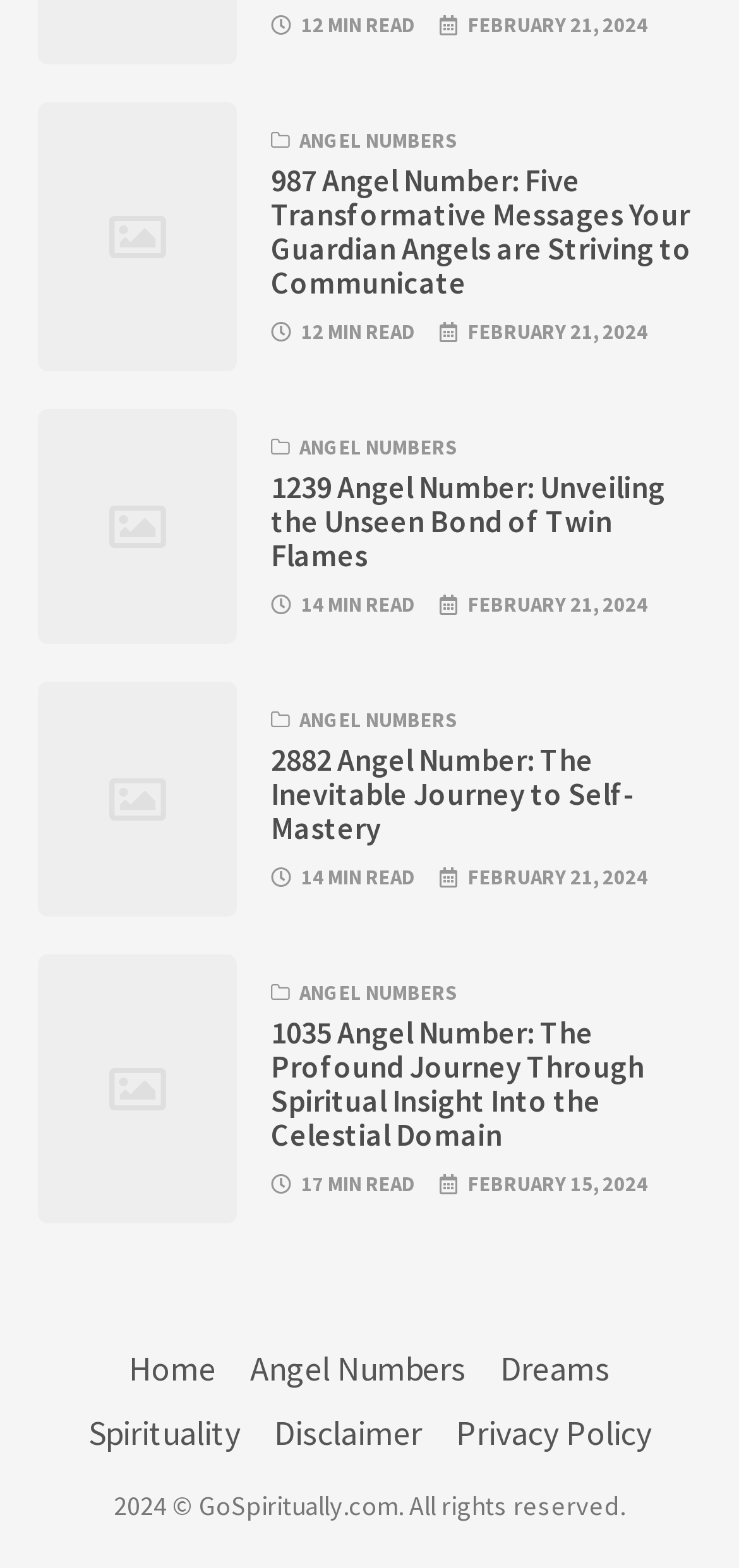Provide the bounding box coordinates for the specified HTML element described in this description: "parent_node: ANGEL NUMBERS". The coordinates should be four float numbers ranging from 0 to 1, in the format [left, top, right, bottom].

[0.051, 0.261, 0.321, 0.411]